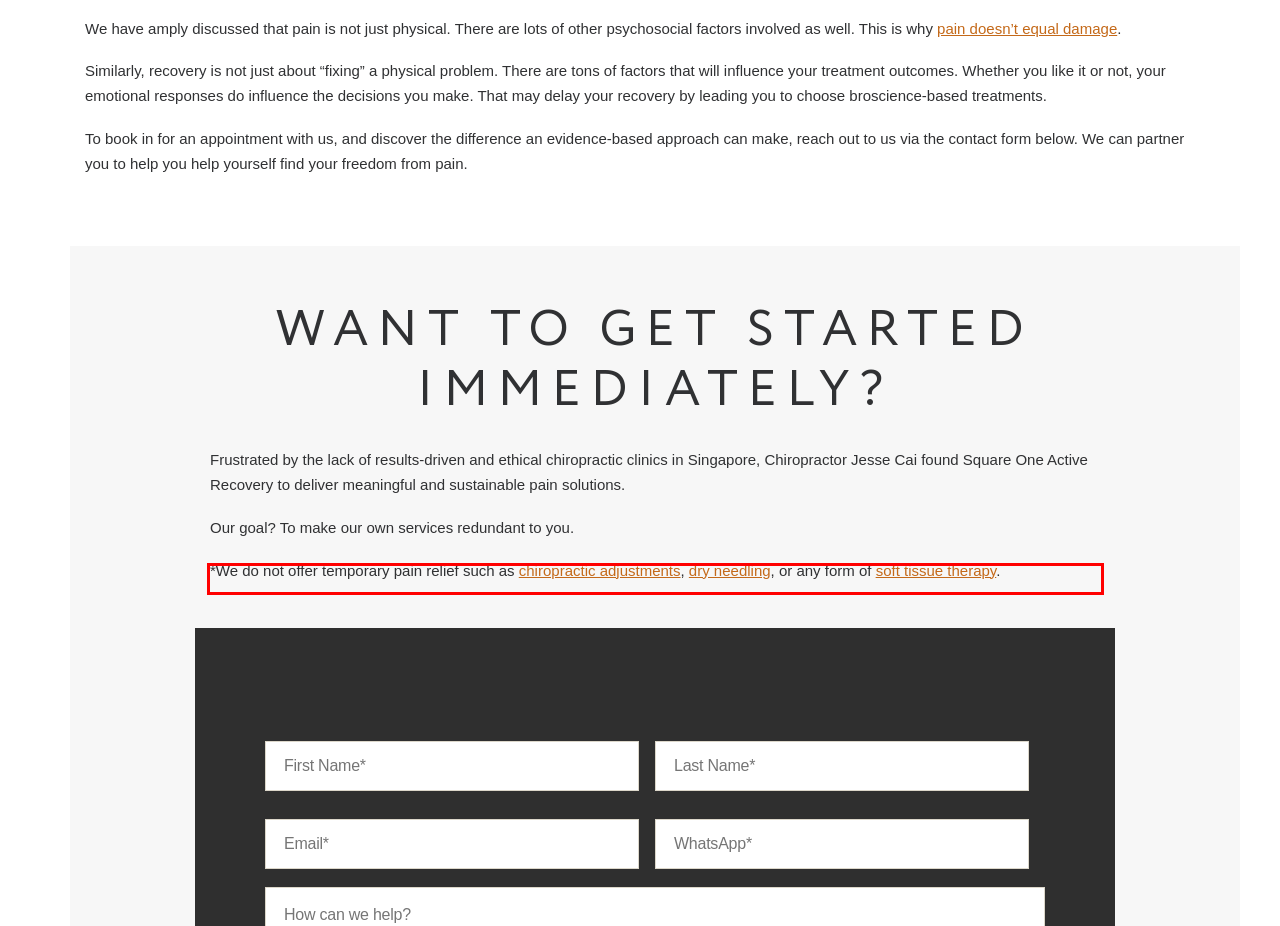Given a screenshot of a webpage with a red bounding box, please identify and retrieve the text inside the red rectangle.

*We do not offer temporary pain relief such as chiropractic adjustments, dry needling, or any form of soft tissue therapy.